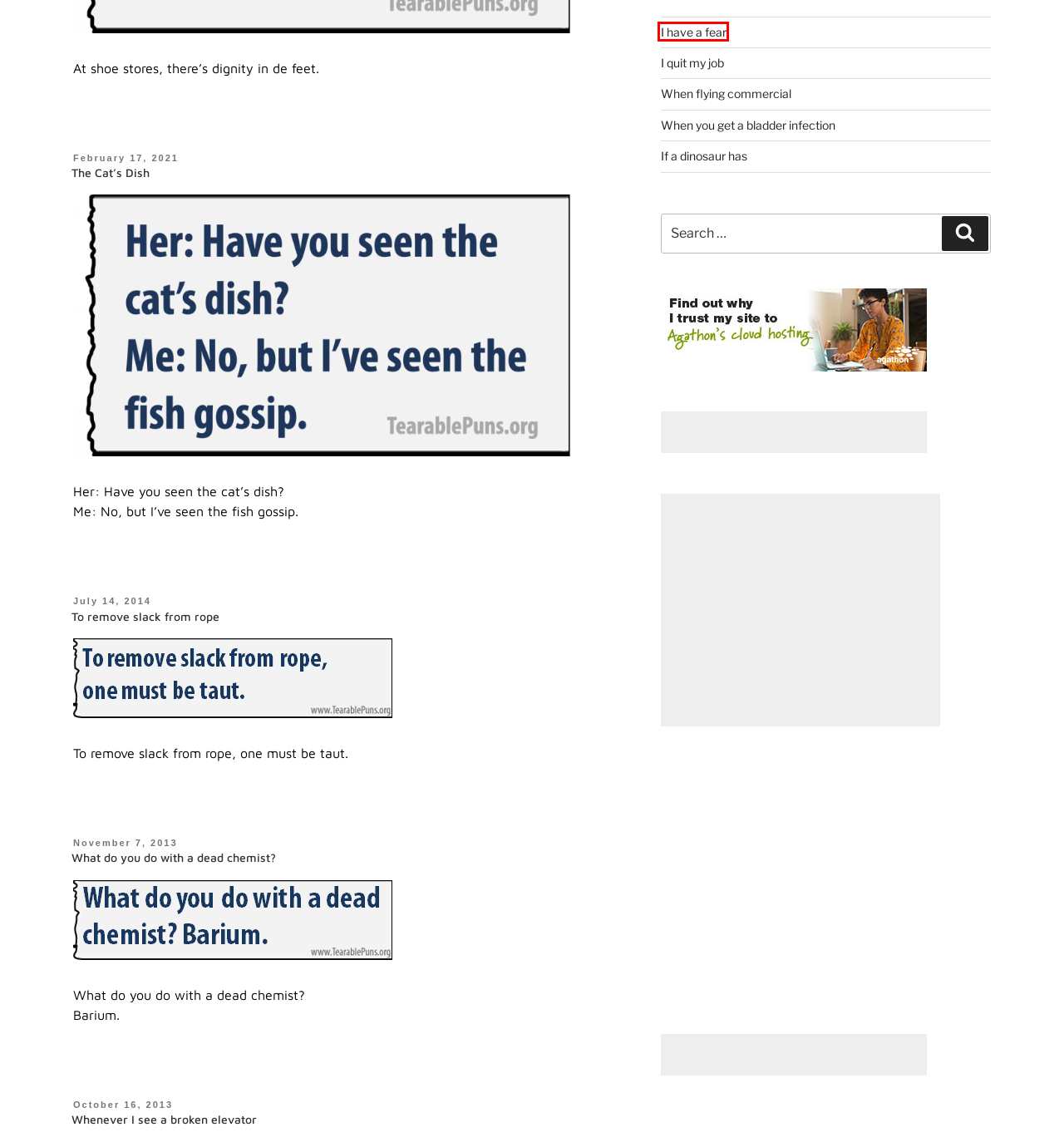Inspect the screenshot of a webpage with a red rectangle bounding box. Identify the webpage description that best corresponds to the new webpage after clicking the element inside the bounding box. Here are the candidates:
A. When you get a bladder infection - TearablePuns
B. Whenever I see a broken elevator - TearablePuns
C. To remove slack from rope - TearablePuns
D. What do you do with a dead chemist? - TearablePuns
E. If a dinosaur has - TearablePuns
F. The Cat’s Dish - TearablePuns
G. I have a fear - TearablePuns
H. I quit my job - TearablePuns

G